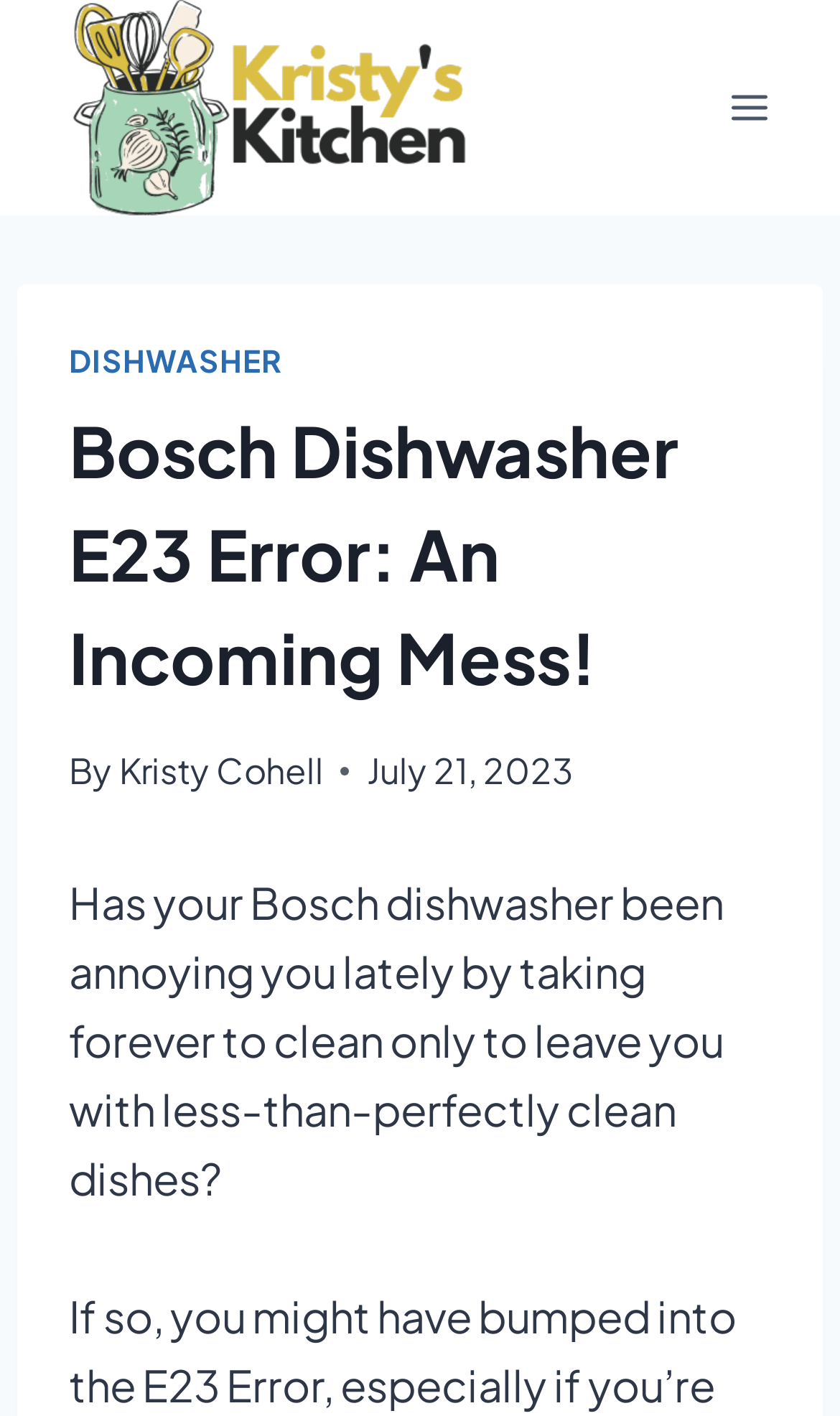Provide the bounding box coordinates of the UI element this sentence describes: "Dishwasher".

[0.082, 0.24, 0.336, 0.268]